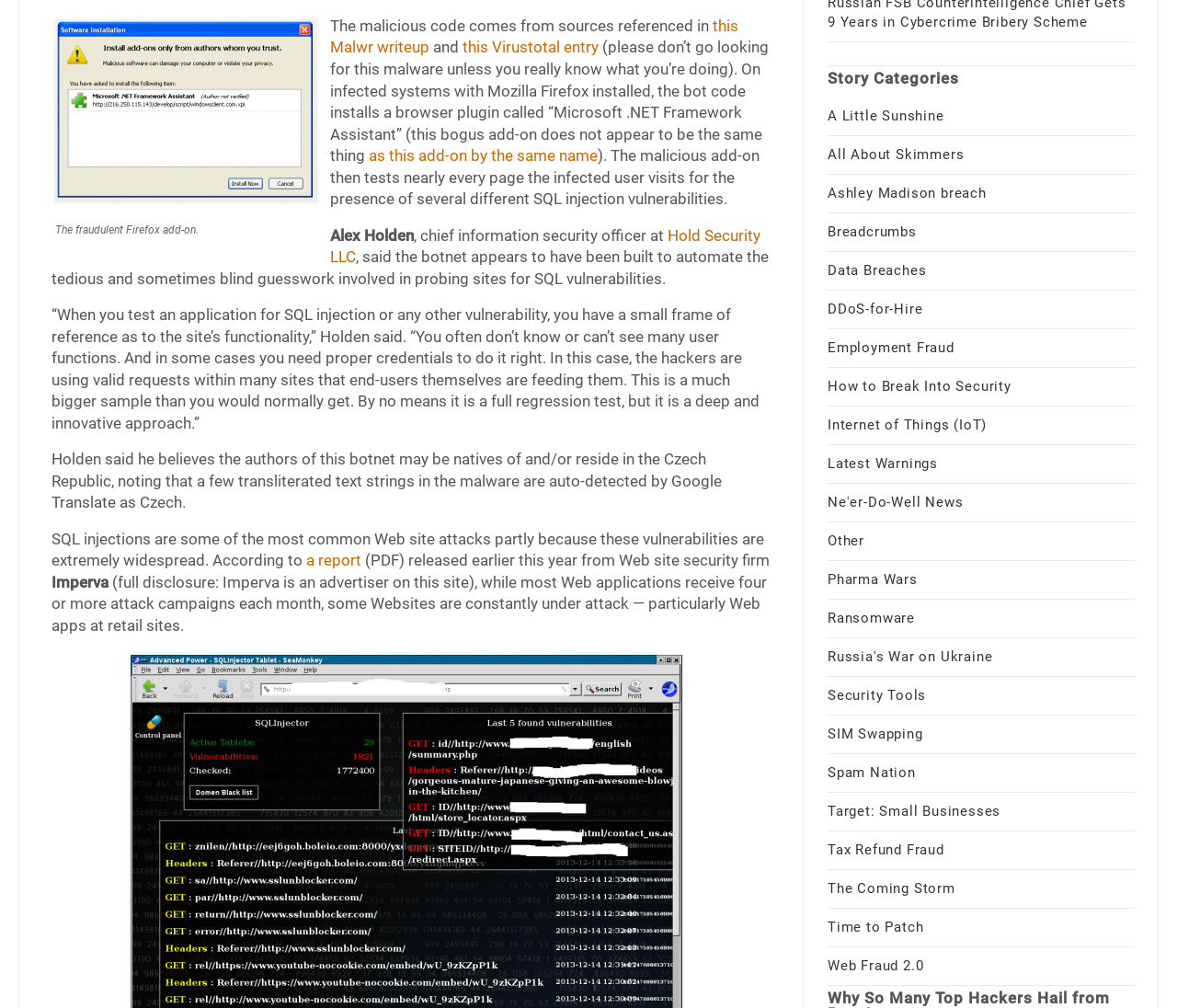Answer this question in one word or a short phrase: What is the name of the fraudulent Firefox add-on?

Microsoft.NET Framework Assistant